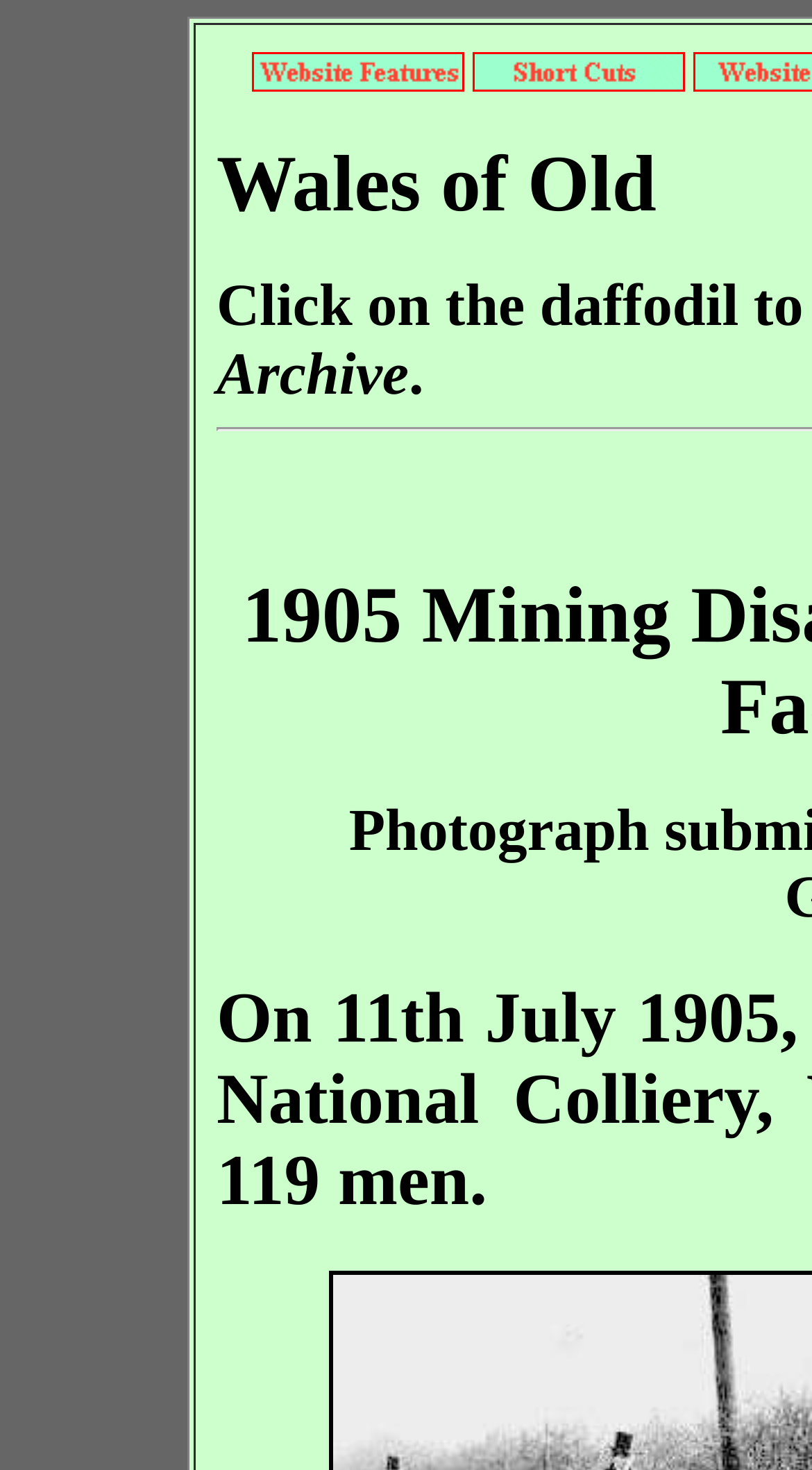How many images are on the webpage? Based on the image, give a response in one word or a short phrase.

2